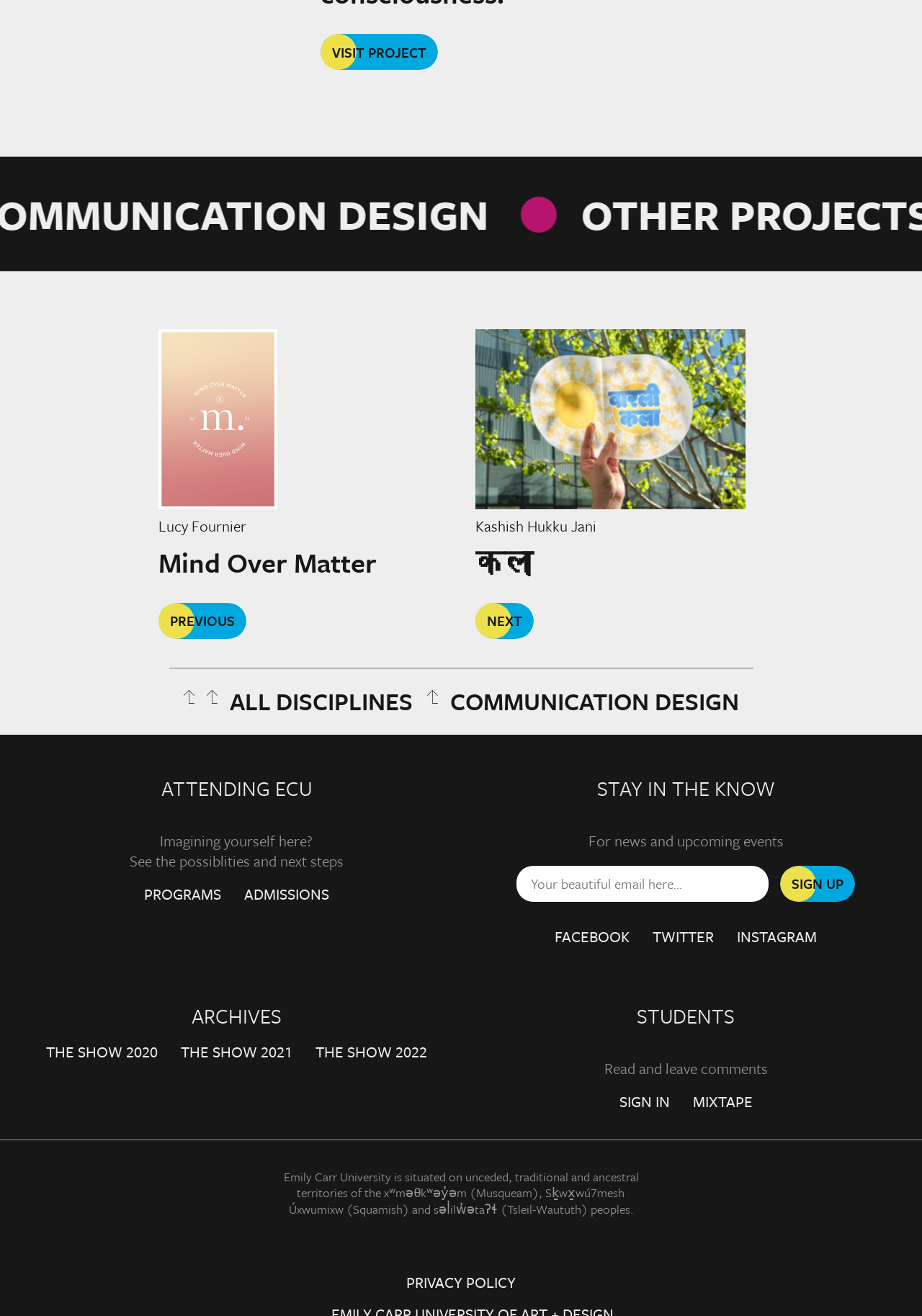What is the purpose of the 'SIGN UP' button?
Please provide a detailed and comprehensive answer to the question.

I found the purpose of the 'SIGN UP' button by looking at the text 'For news and upcoming events' above the 'Email' textbox and the 'SIGN UP' button.